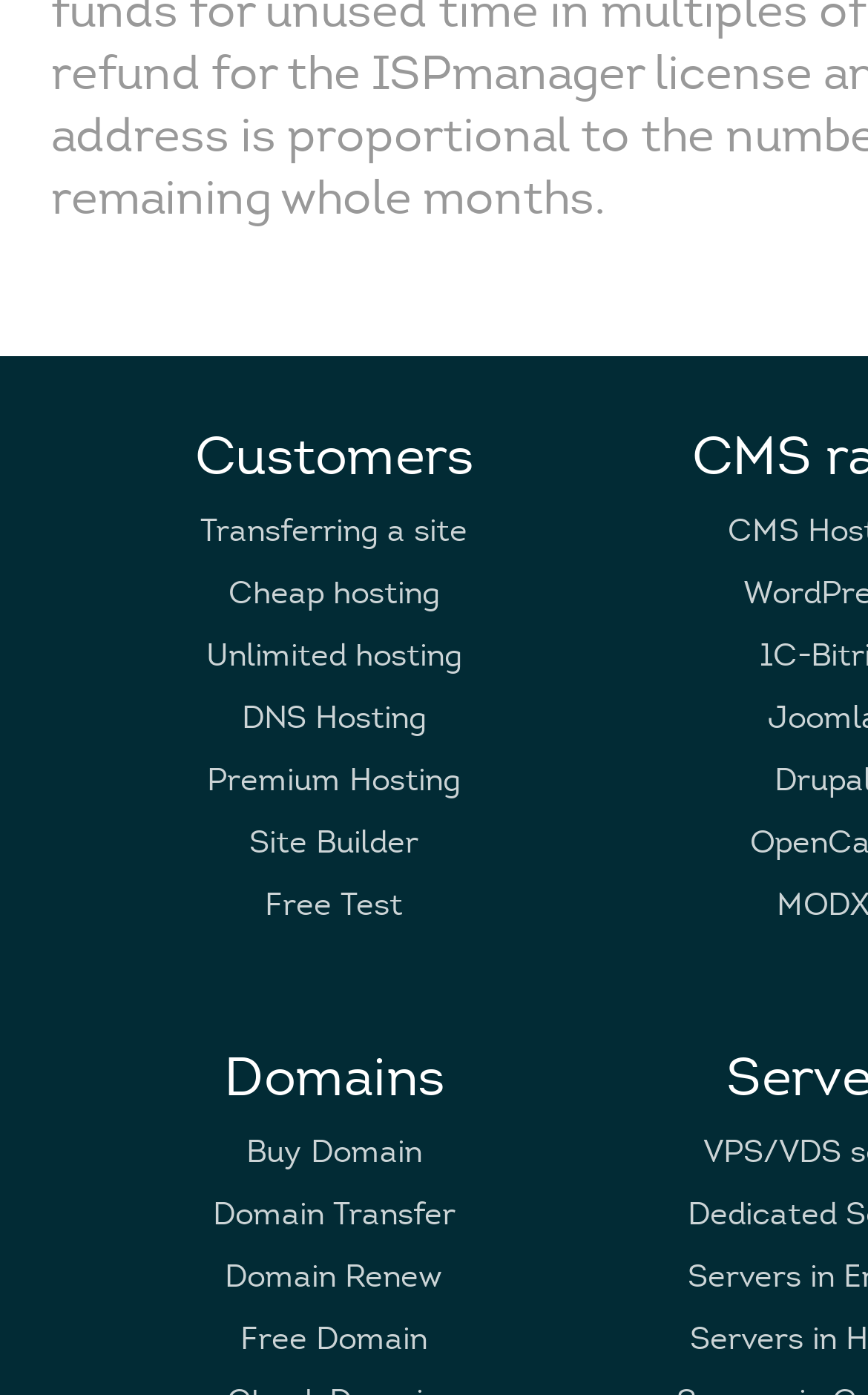Select the bounding box coordinates of the element I need to click to carry out the following instruction: "Click on Transferring a site".

[0.231, 0.367, 0.539, 0.394]